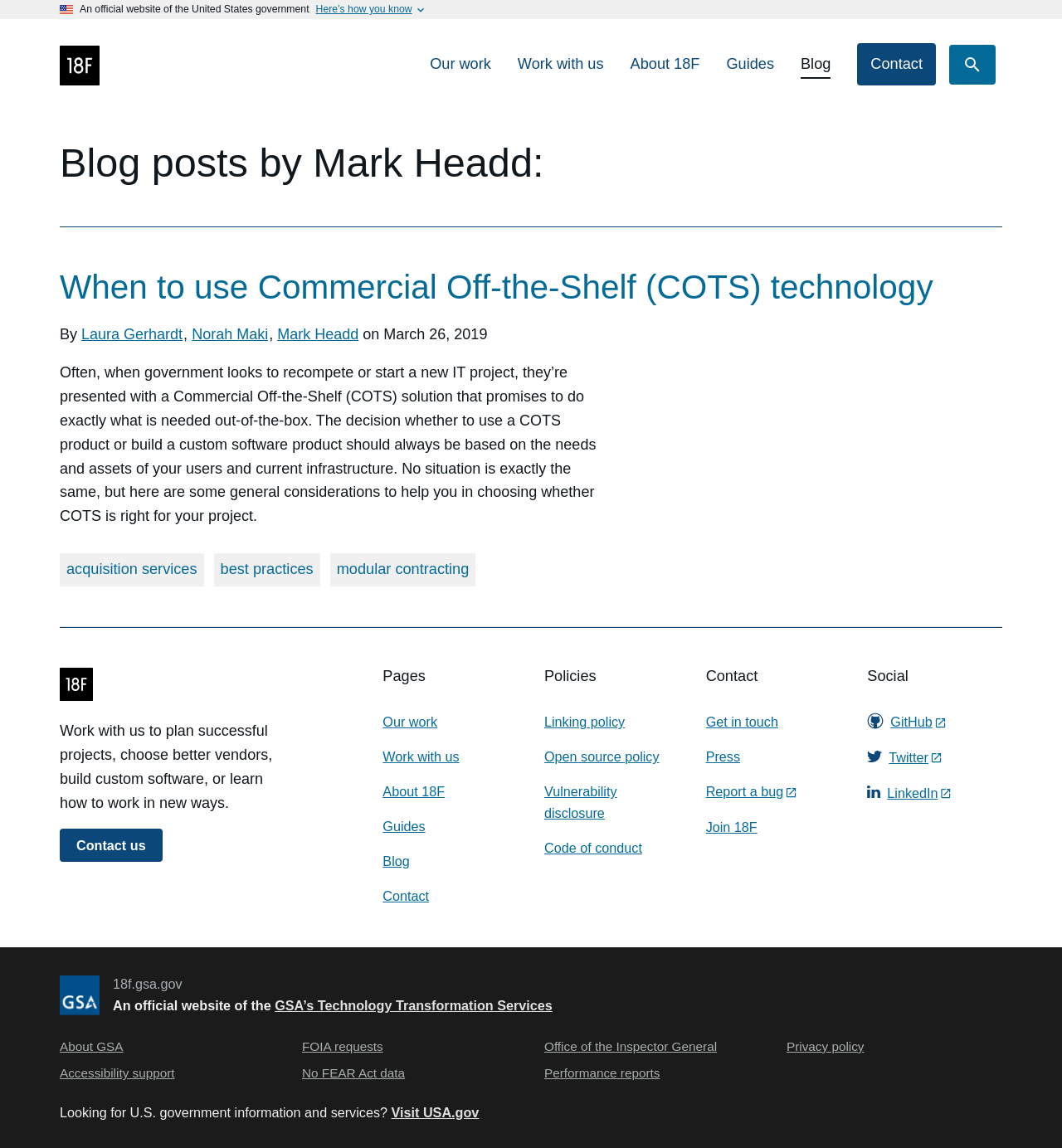Please find the bounding box coordinates in the format (top-left x, top-left y, bottom-right x, bottom-right y) for the given element description. Ensure the coordinates are floating point numbers between 0 and 1. Description: Here’s how you know

[0.297, 0.003, 0.388, 0.013]